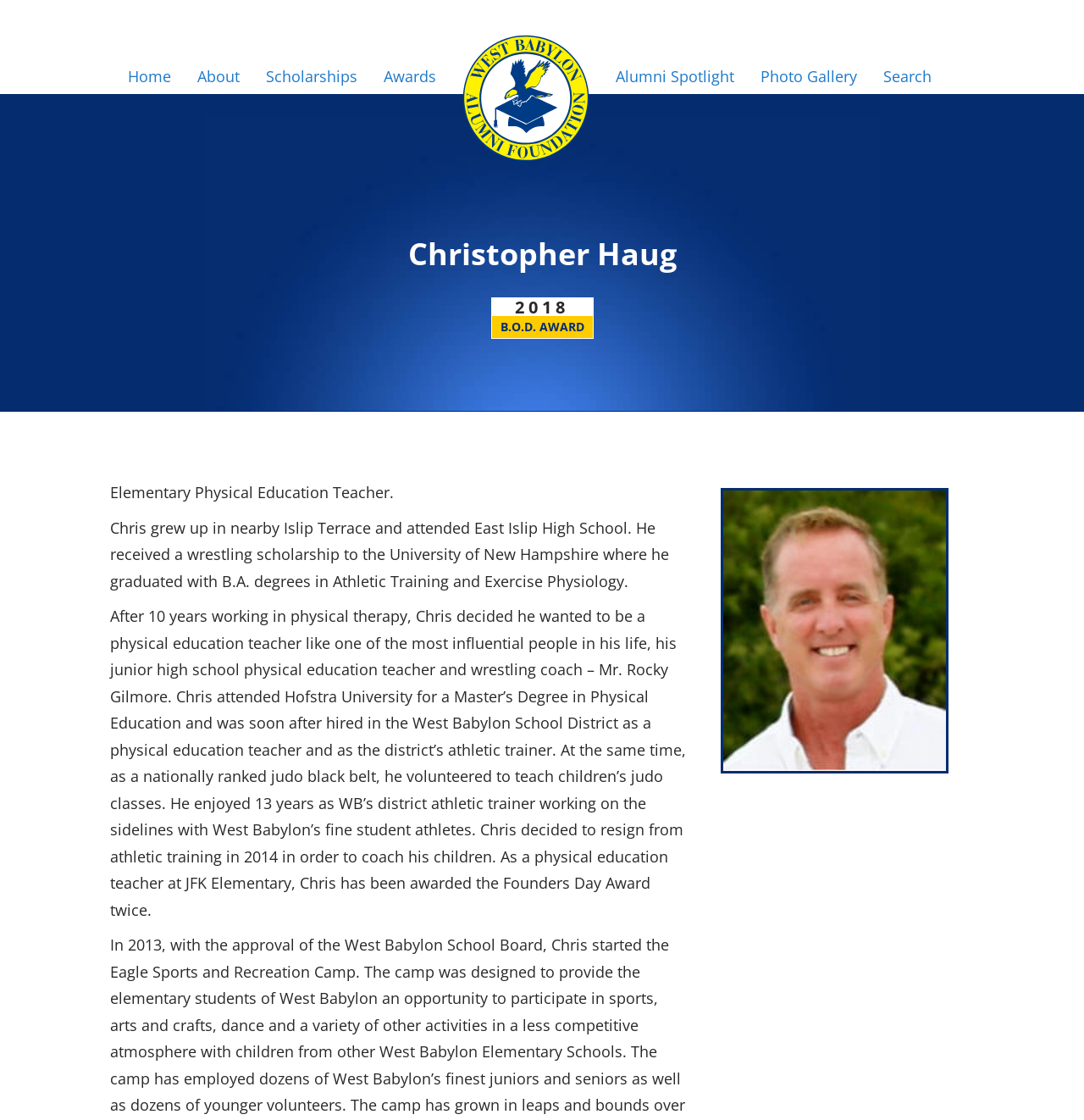Determine the bounding box coordinates of the UI element that matches the following description: "About". The coordinates should be four float numbers between 0 and 1 in the format [left, top, right, bottom].

[0.182, 0.046, 0.244, 0.091]